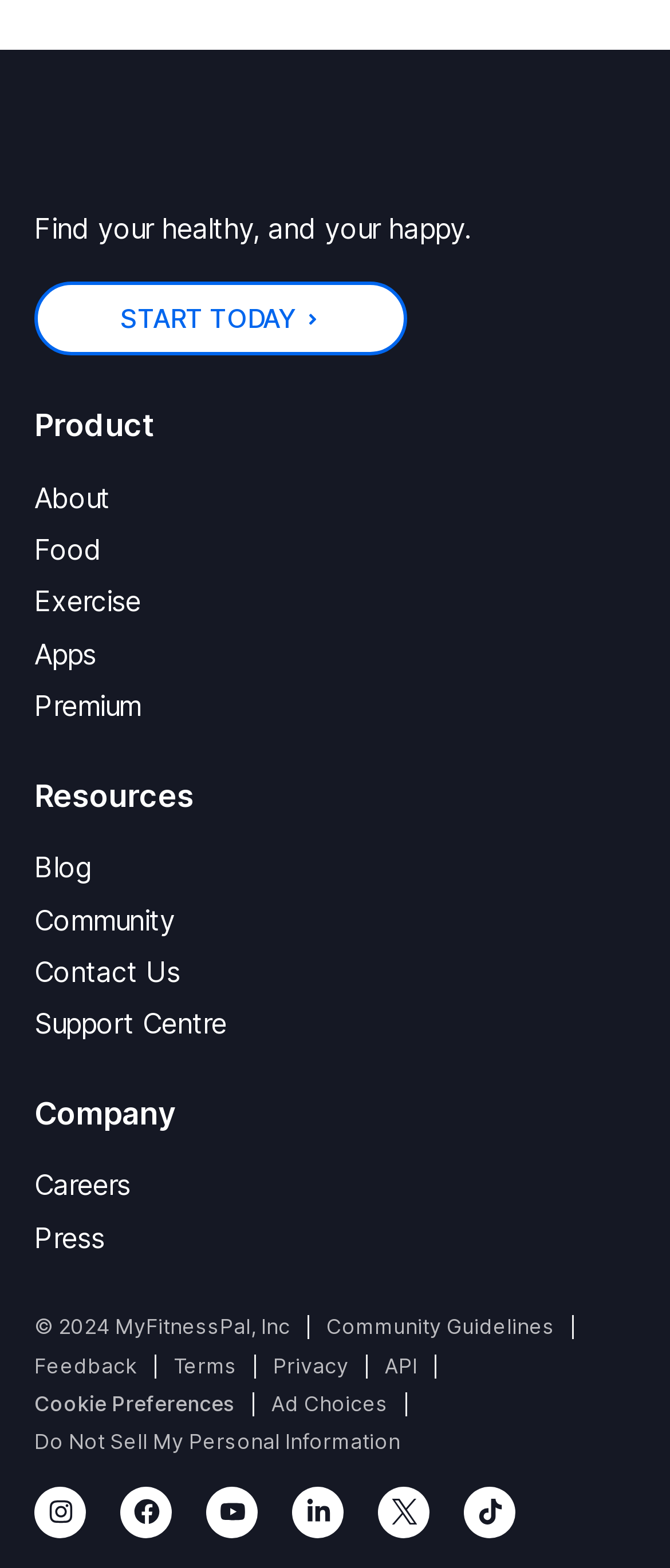Identify the bounding box coordinates of the element that should be clicked to fulfill this task: "go to homepage". The coordinates should be provided as four float numbers between 0 and 1, i.e., [left, top, right, bottom].

None